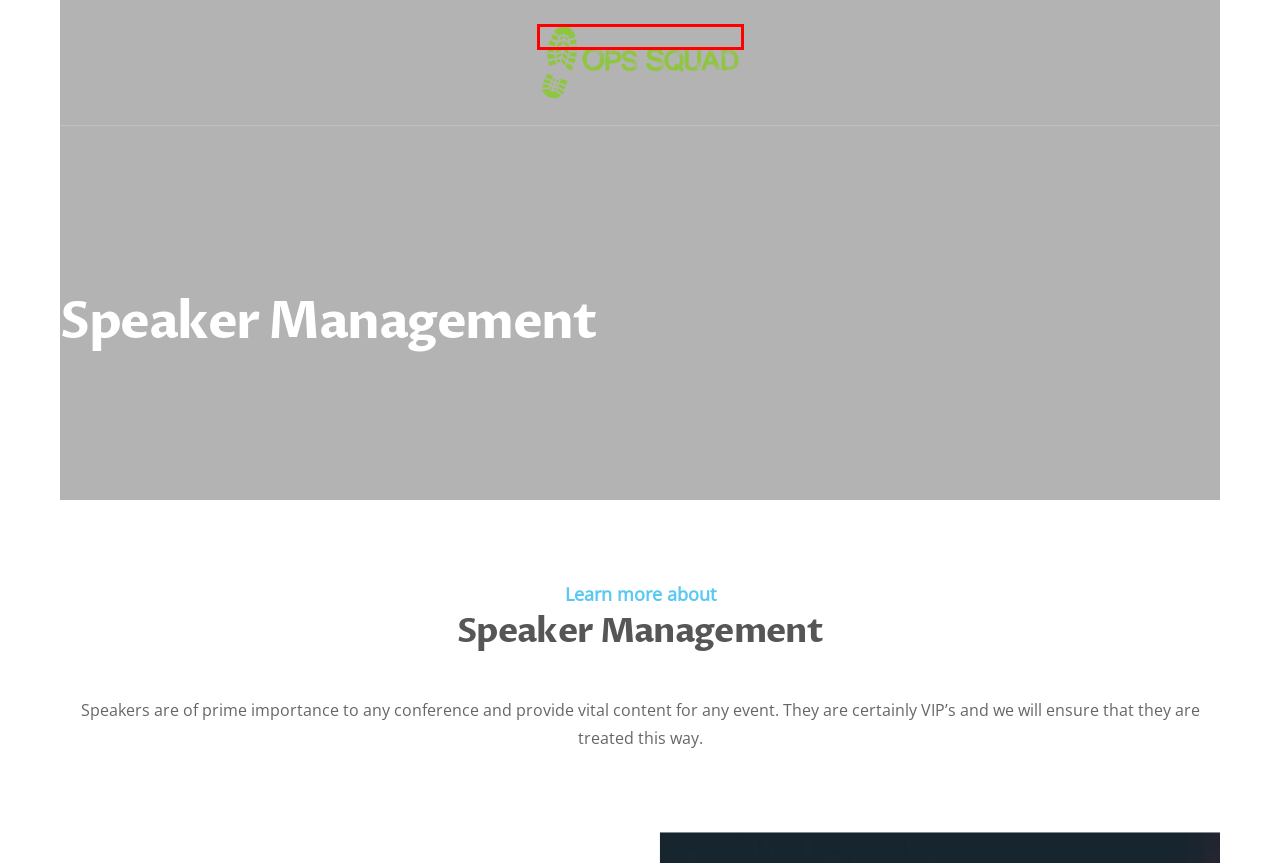Check out the screenshot of a webpage with a red rectangle bounding box. Select the best fitting webpage description that aligns with the new webpage after clicking the element inside the bounding box. Here are the candidates:
A. Follow our socks map – Ops Squad
B. Meet the Team – Ops Squad
C. Delete My Data – Ops Squad
D. Terms & Conditions – Ops Squad
E. Ops Squad – Ops Squad
F. Website Disclaimer – Ops Squad
G. Contact US – Ops Squad
H. Privacy Policy – Ops Squad

E